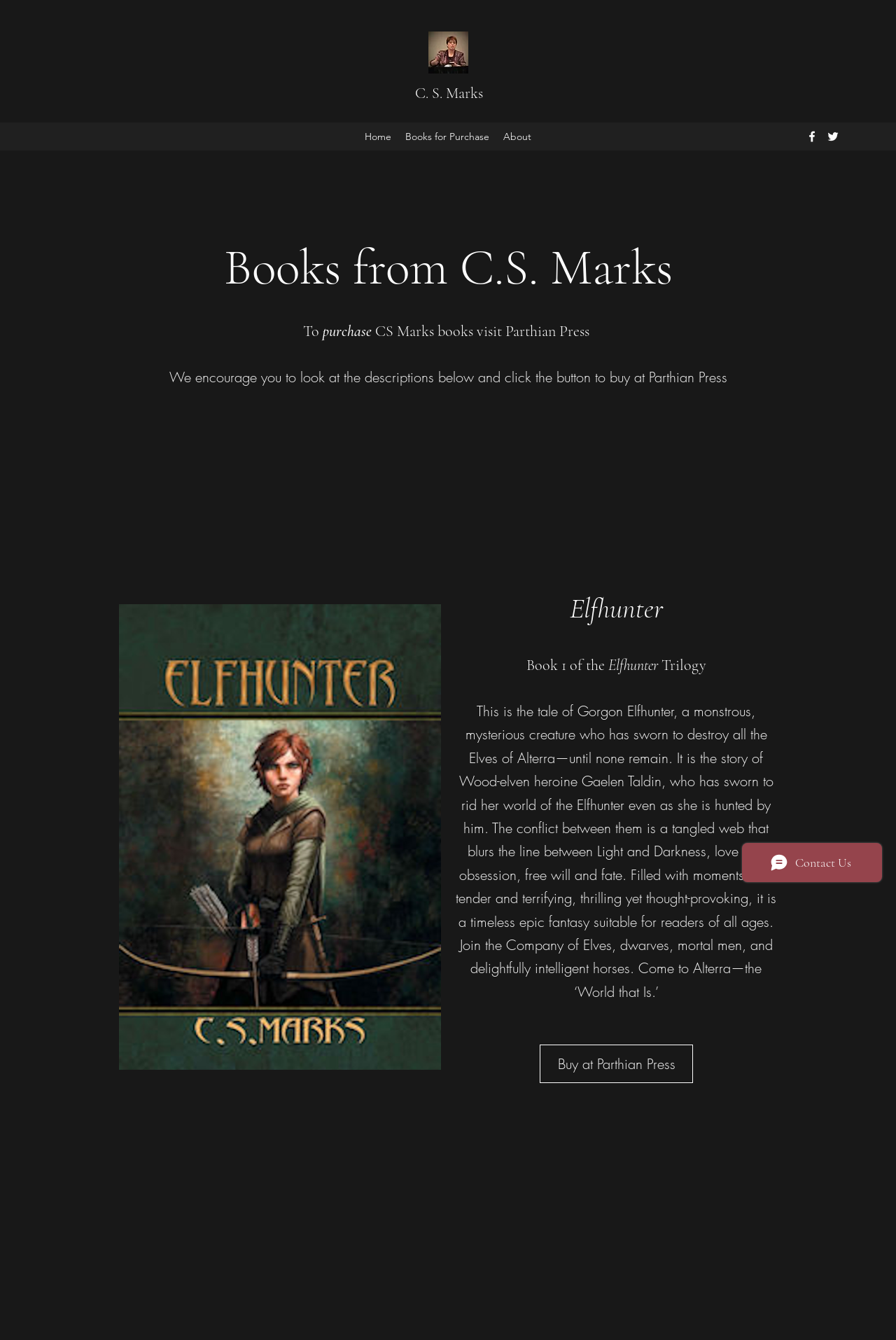Identify and provide the bounding box coordinates of the UI element described: "Buy at Parthian Press". The coordinates should be formatted as [left, top, right, bottom], with each number being a float between 0 and 1.

[0.602, 0.78, 0.773, 0.808]